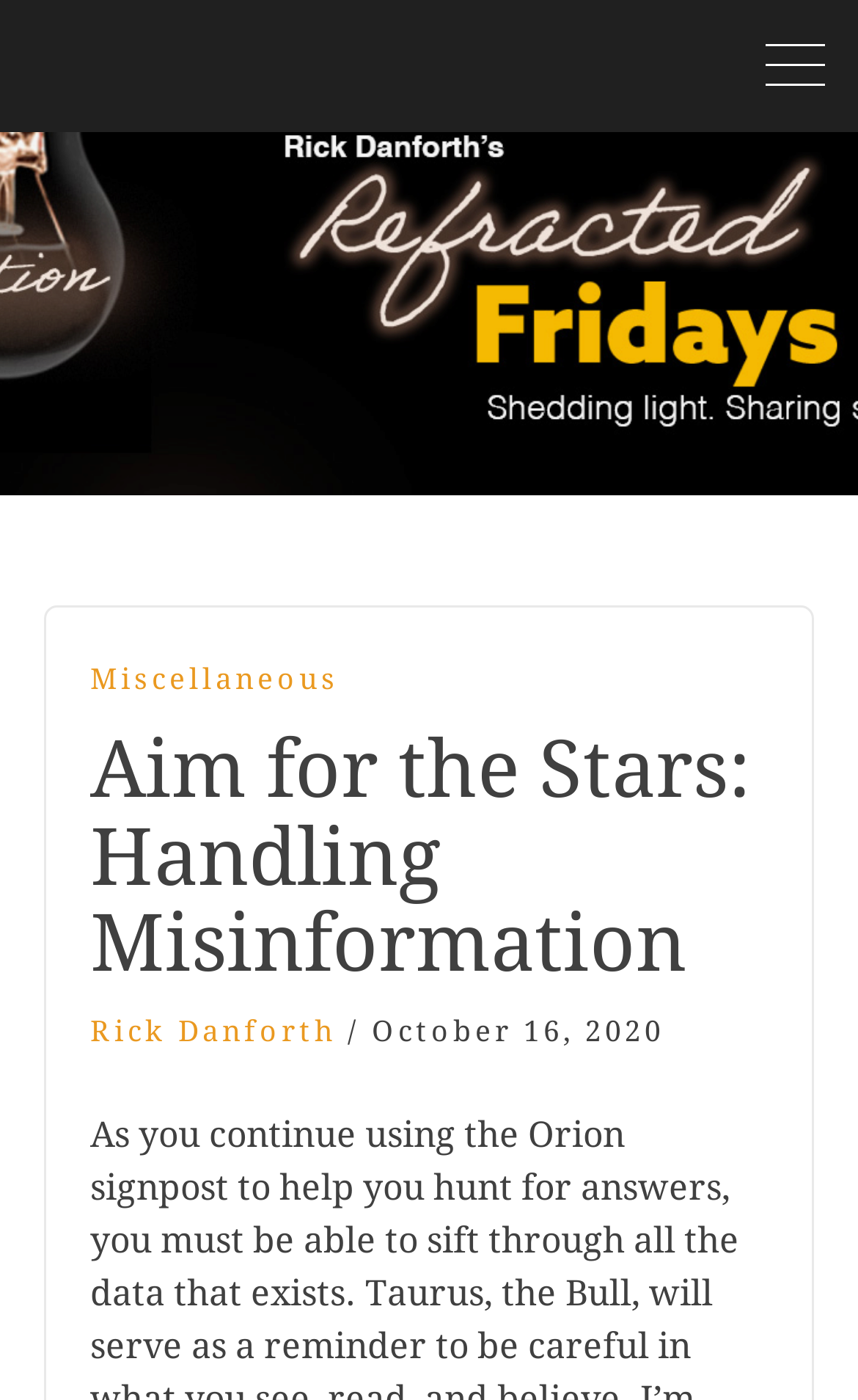Identify the primary heading of the webpage and provide its text.

Aim for the Stars: Handling Misinformation